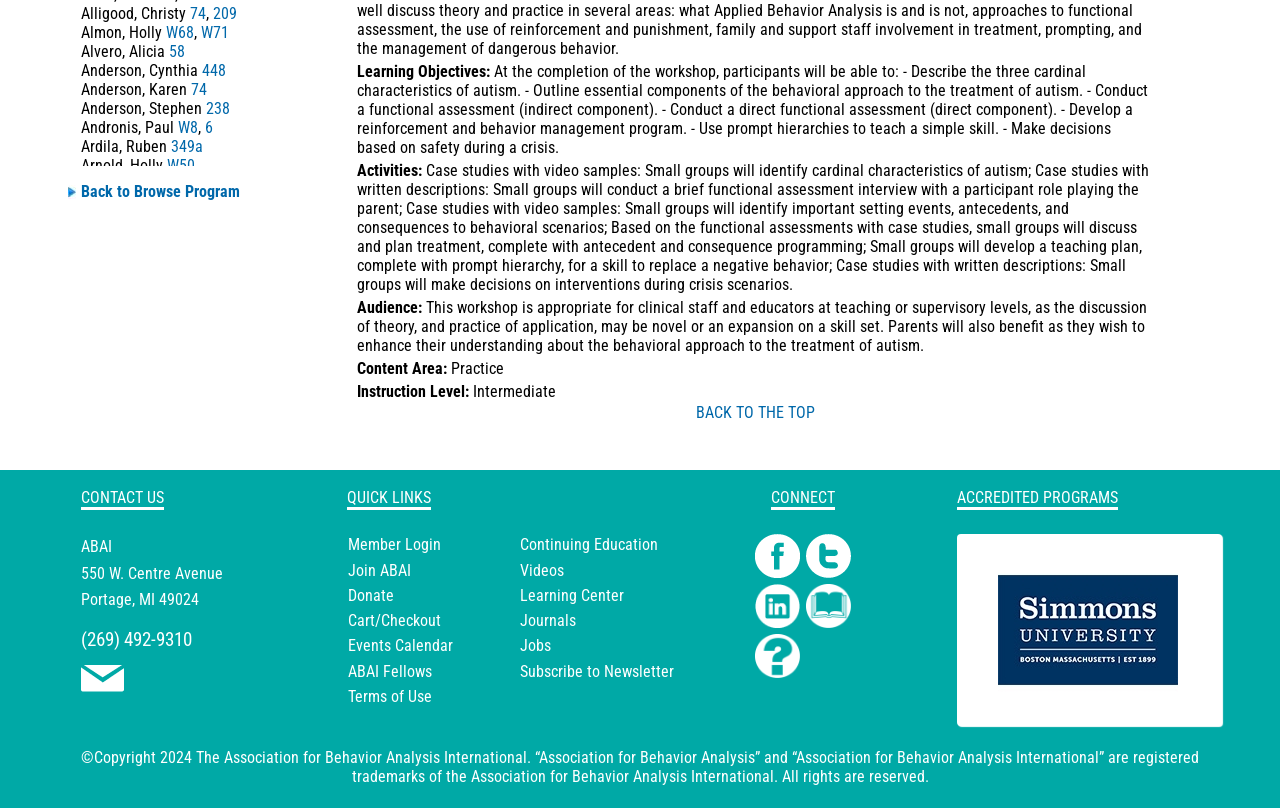Mark the bounding box of the element that matches the following description: "BACK TO THE TOP".

[0.543, 0.499, 0.636, 0.523]